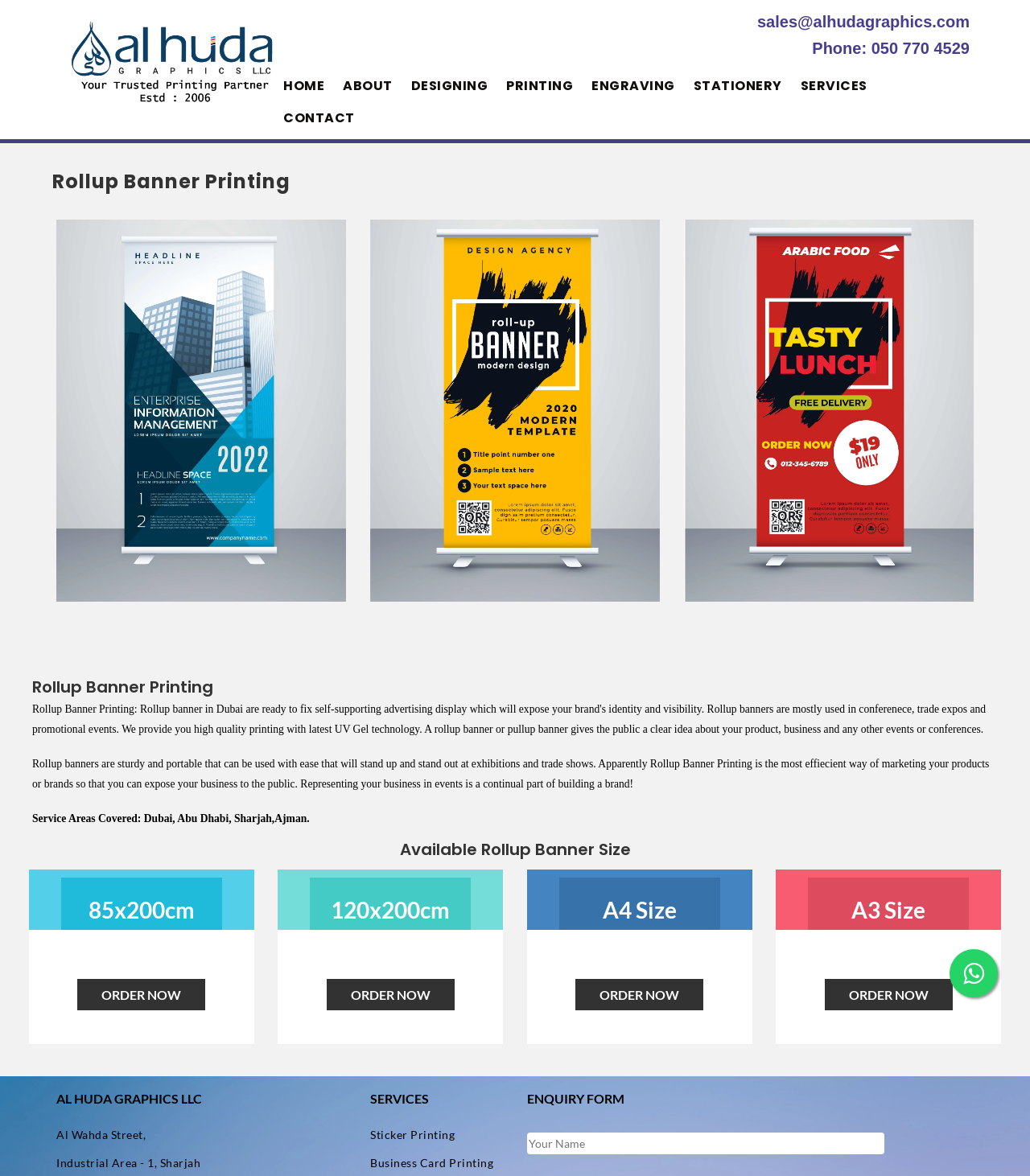Identify the bounding box coordinates of the part that should be clicked to carry out this instruction: "Click the logo".

[0.059, 0.011, 0.275, 0.096]